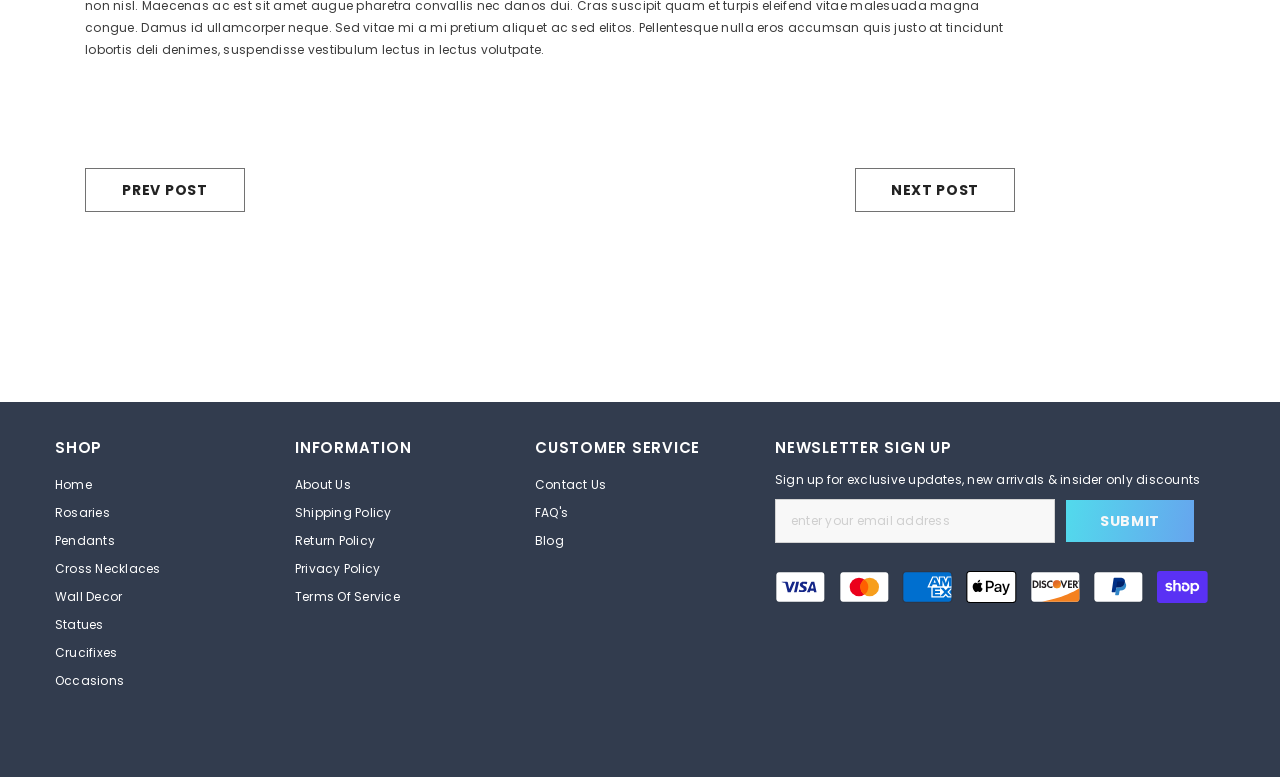Answer in one word or a short phrase: 
What is the position of the 'NEXT POST' link?

Top right